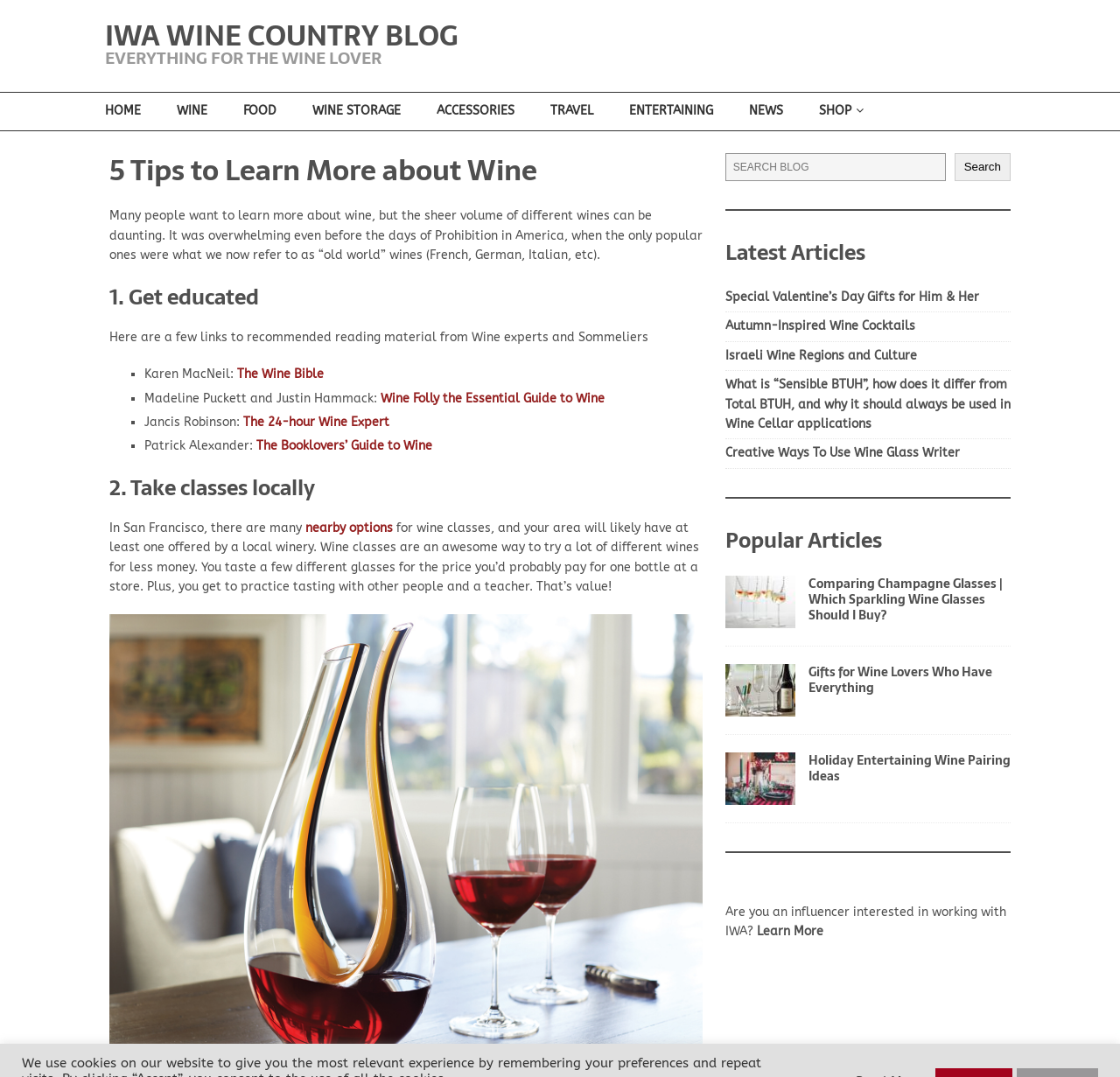Based on the element description: "The Wine Bible", identify the bounding box coordinates for this UI element. The coordinates must be four float numbers between 0 and 1, listed as [left, top, right, bottom].

[0.212, 0.34, 0.289, 0.354]